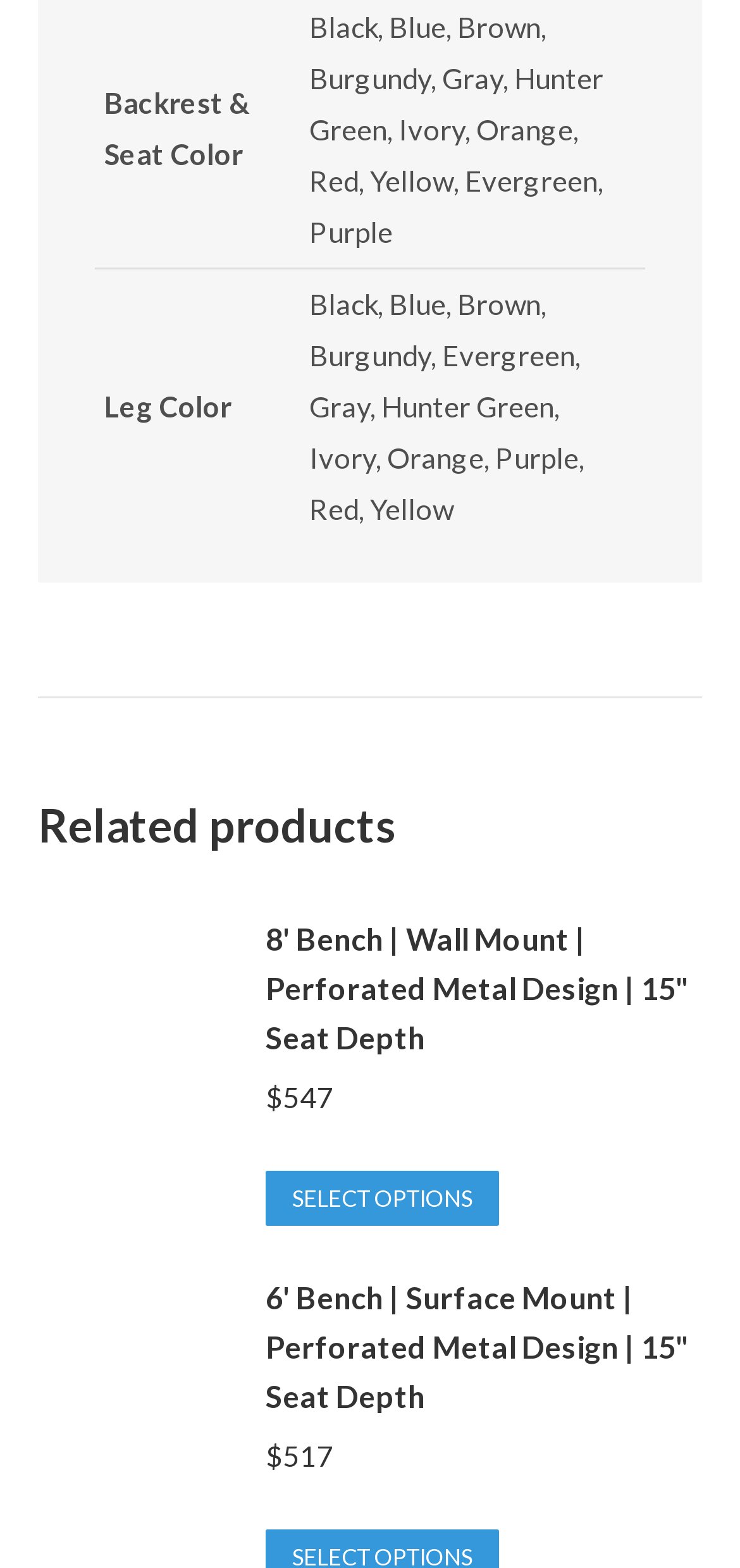Provide the bounding box coordinates of the UI element that matches the description: "Hunter Green".

[0.418, 0.039, 0.816, 0.093]